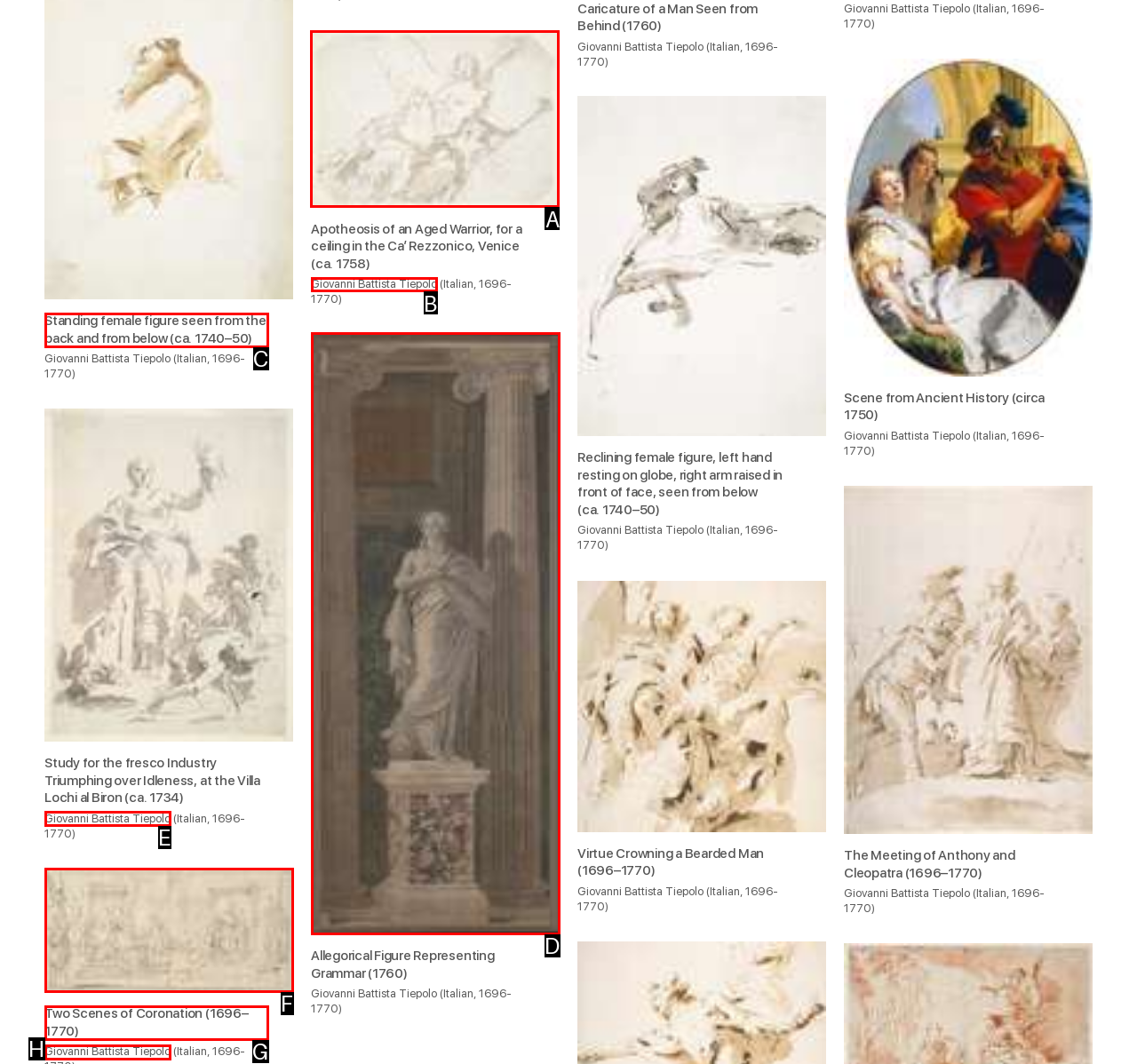Which HTML element should be clicked to fulfill the following task: Explore Apotheosis of an Aged Warrior?
Reply with the letter of the appropriate option from the choices given.

A